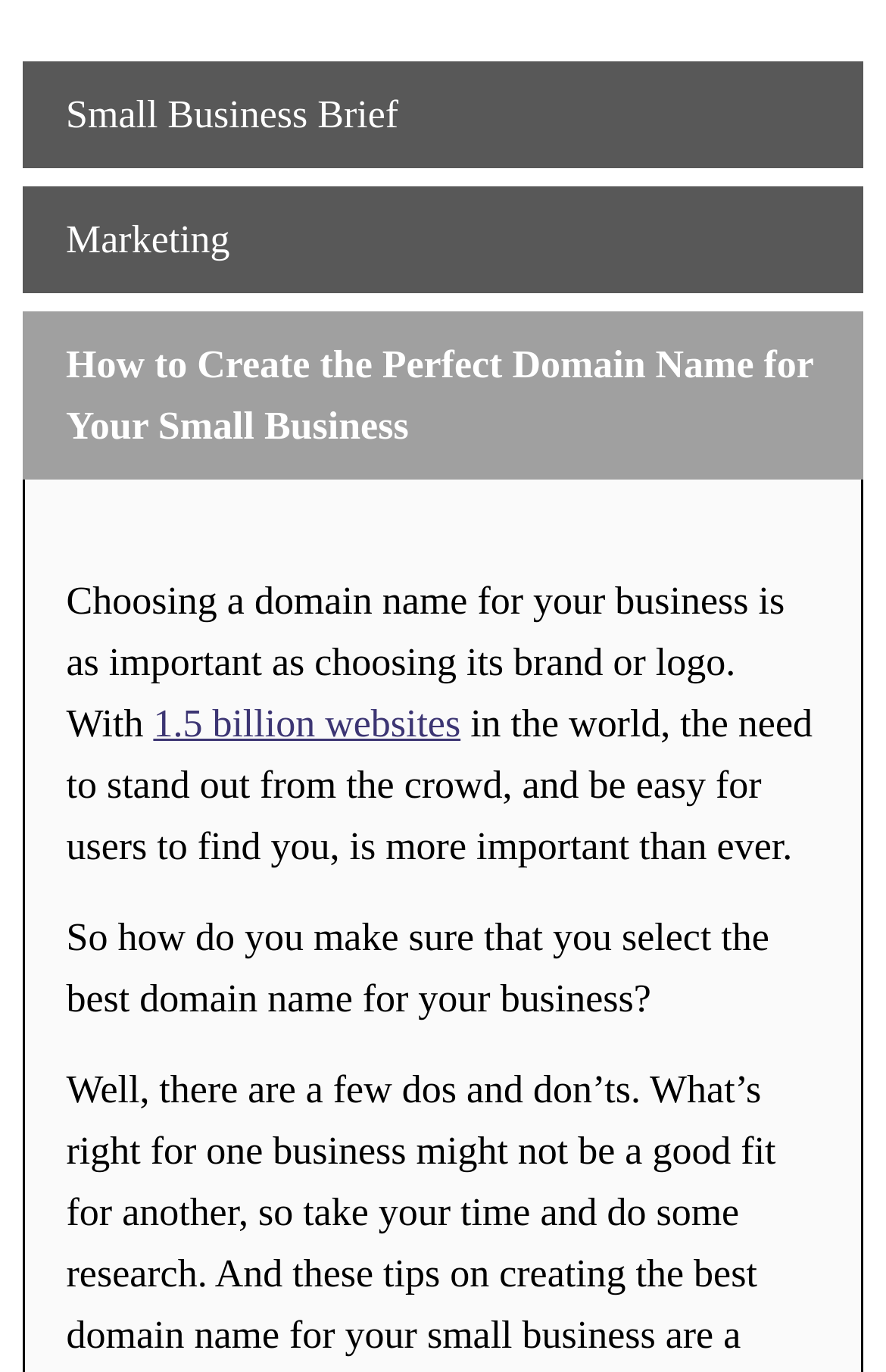Give a concise answer using one word or a phrase to the following question:
How many websites are mentioned on the webpage?

1.5 billion